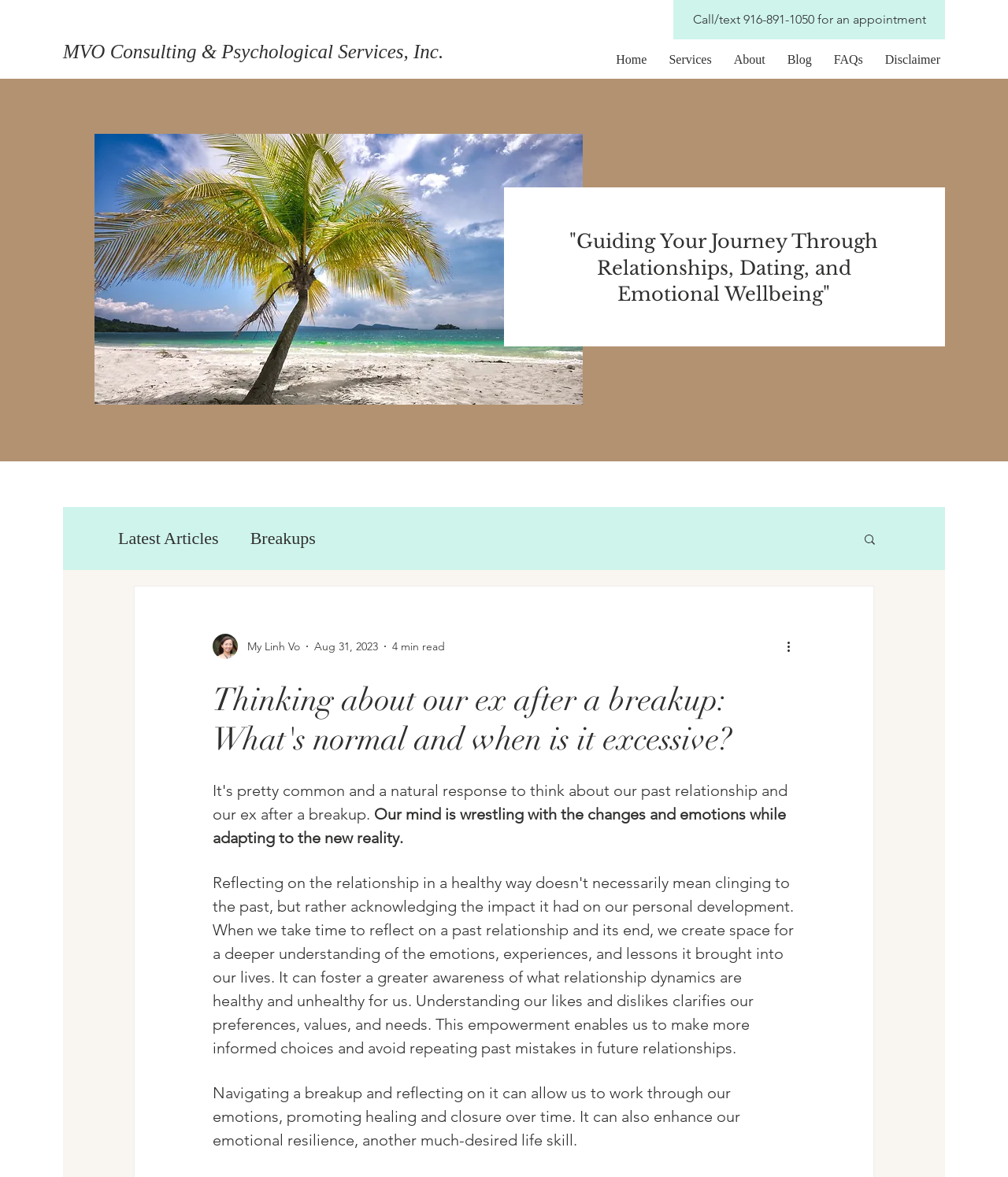Determine the bounding box for the UI element that matches this description: "Latest Articles".

[0.117, 0.449, 0.217, 0.466]